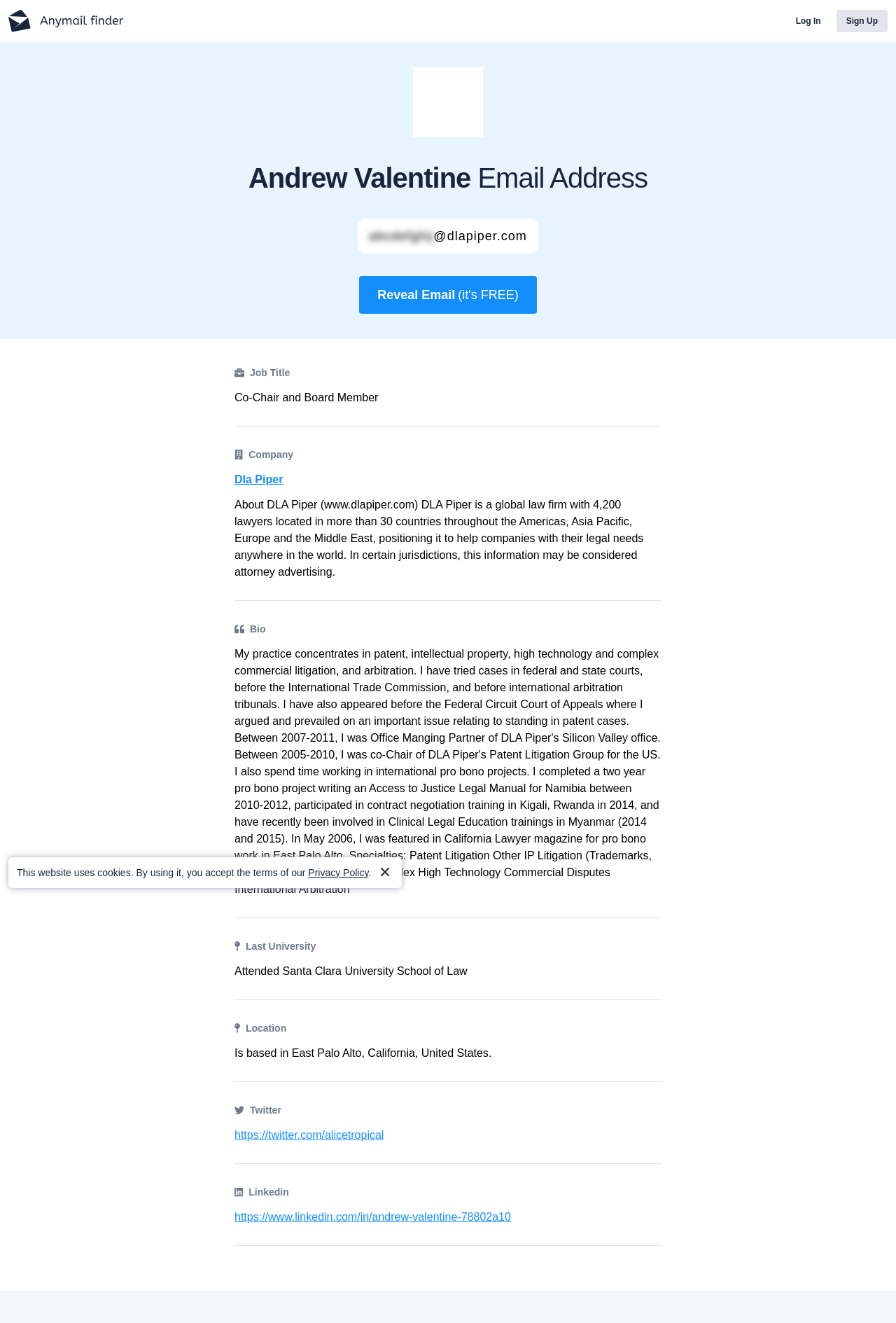Please answer the following question as detailed as possible based on the image: 
What is the location of Andrew Valentine?

I found the answer by looking at the section that describes Andrew Valentine's information, where it says 'Location' followed by 'Is based in' and then 'East Palo Alto, California, United States'.